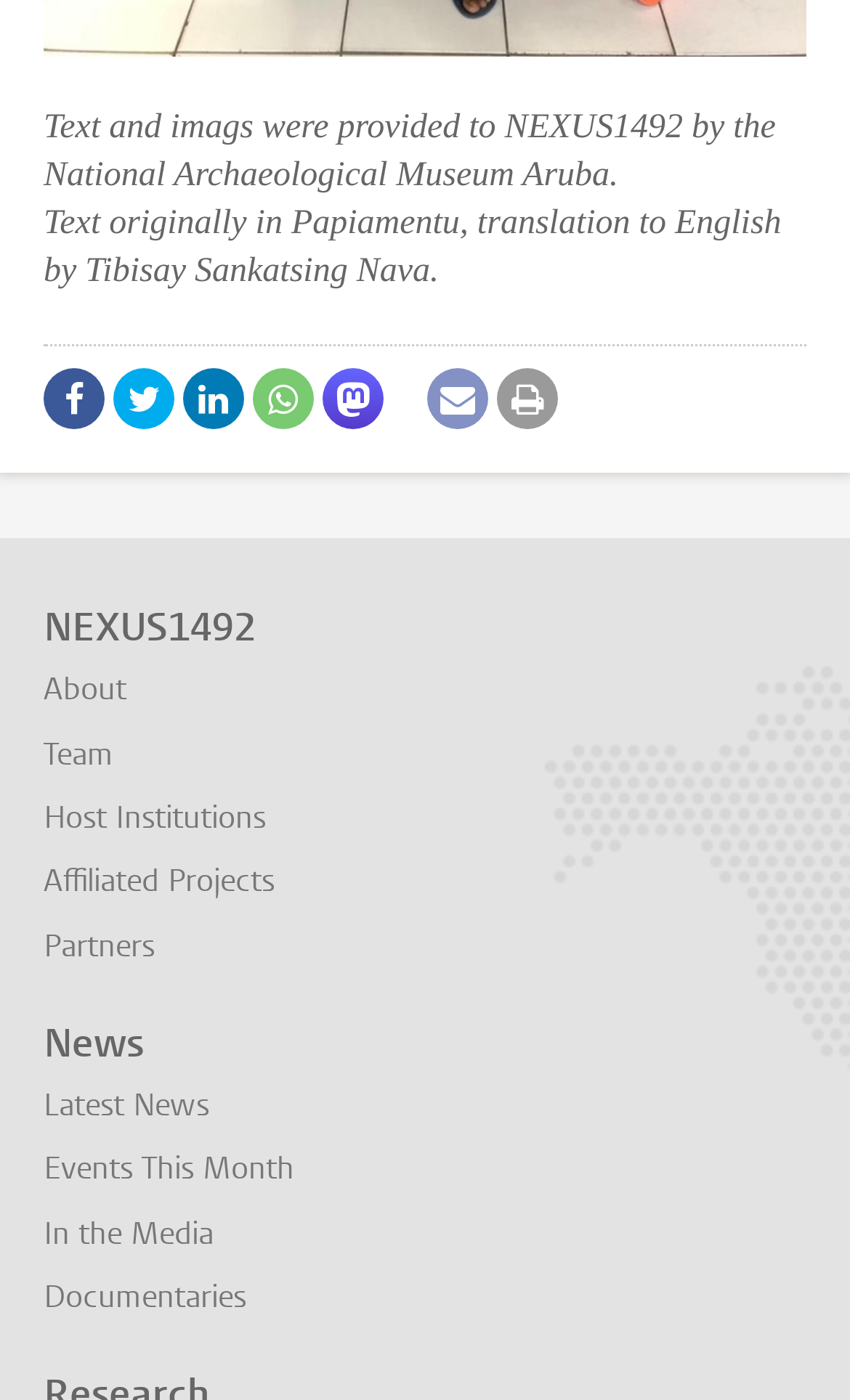Identify the bounding box for the described UI element: "Latest News".

[0.051, 0.775, 0.246, 0.804]